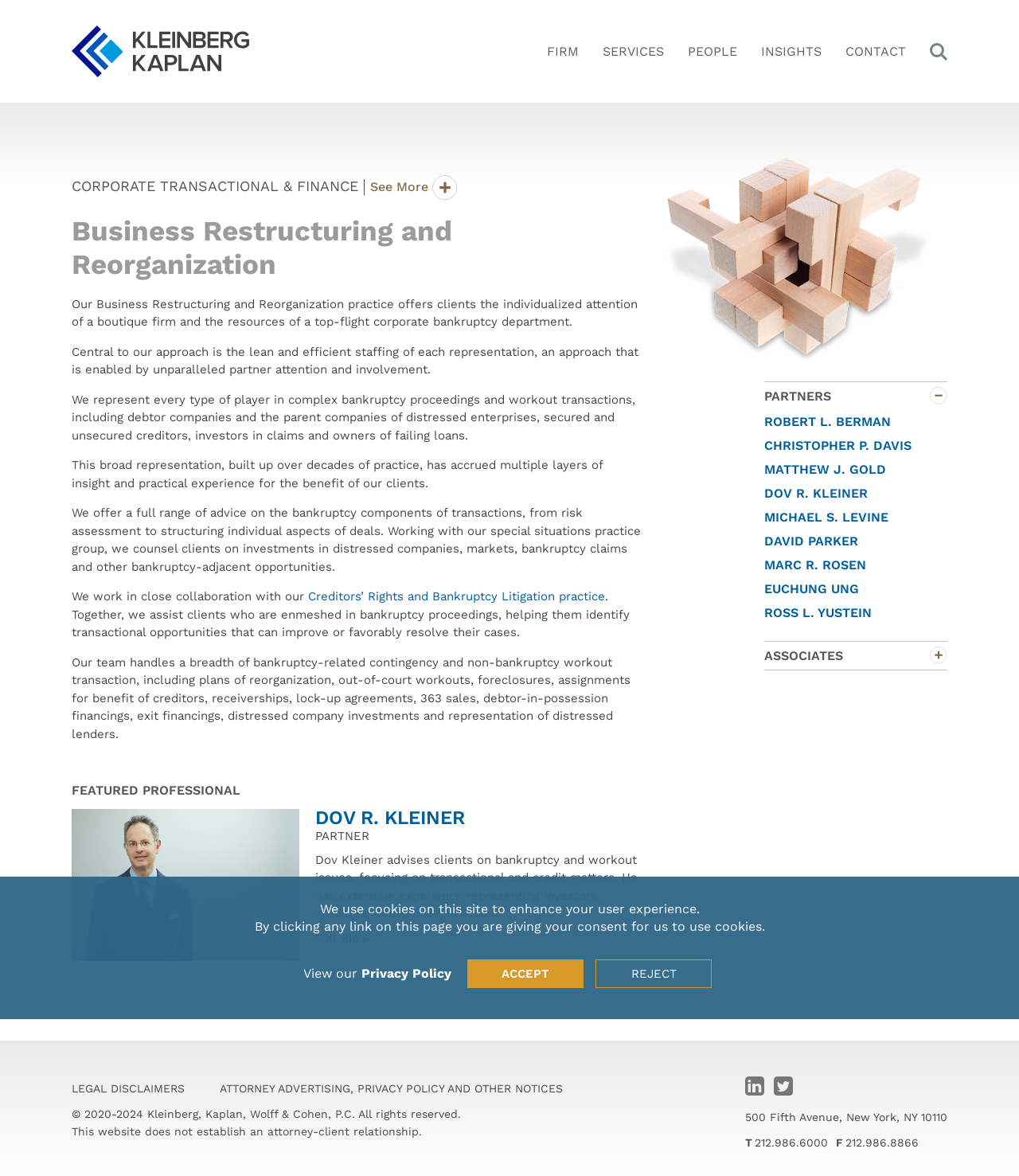Extract the primary header of the webpage and generate its text.

Business Restructuring and Reorganization